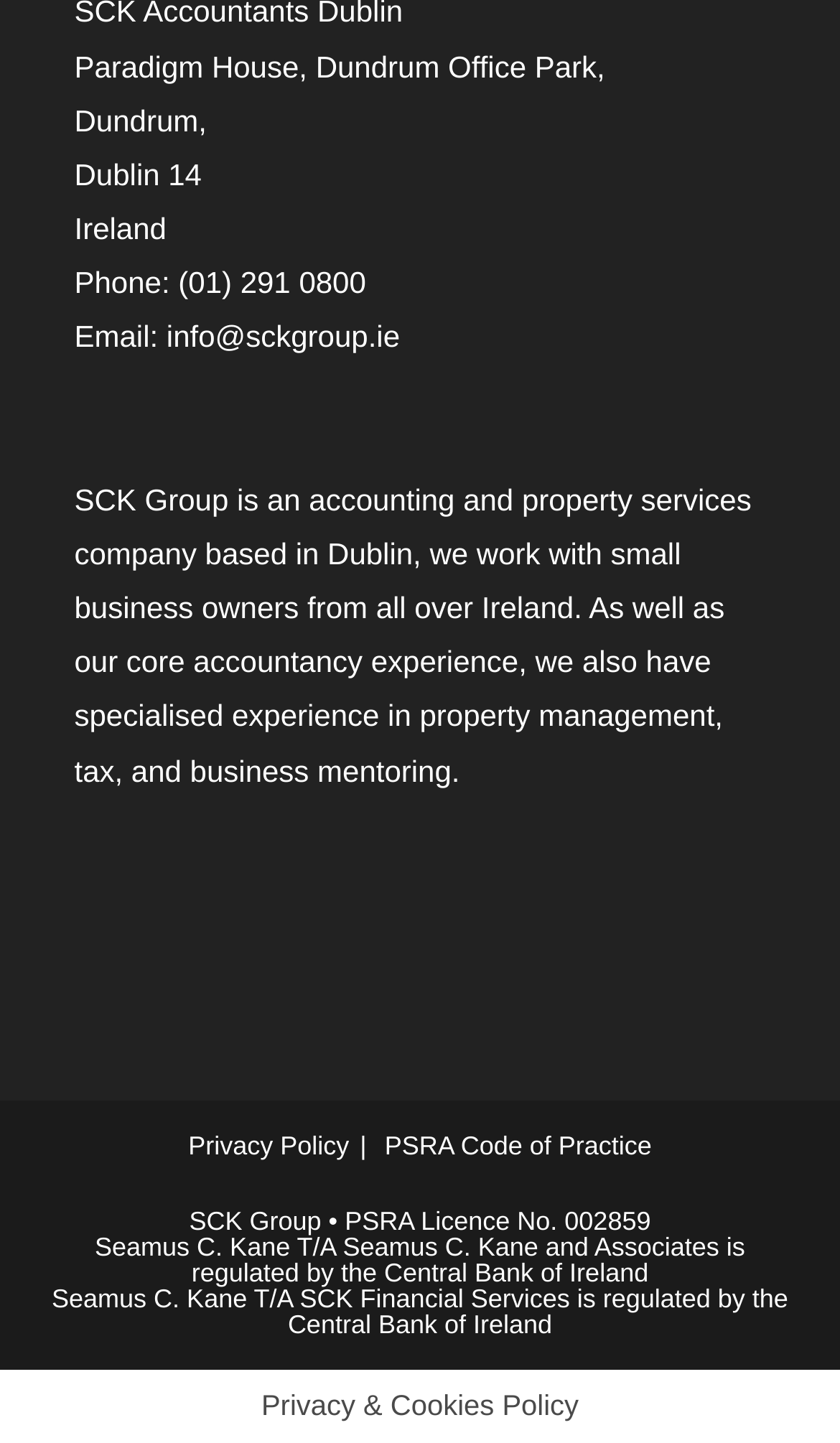Refer to the image and provide an in-depth answer to the question: 
What is the PSRA Licence No.?

The PSRA Licence No. can be found at the bottom of the webpage, in the text 'SCK Group • PSRA Licence No. 002859'.